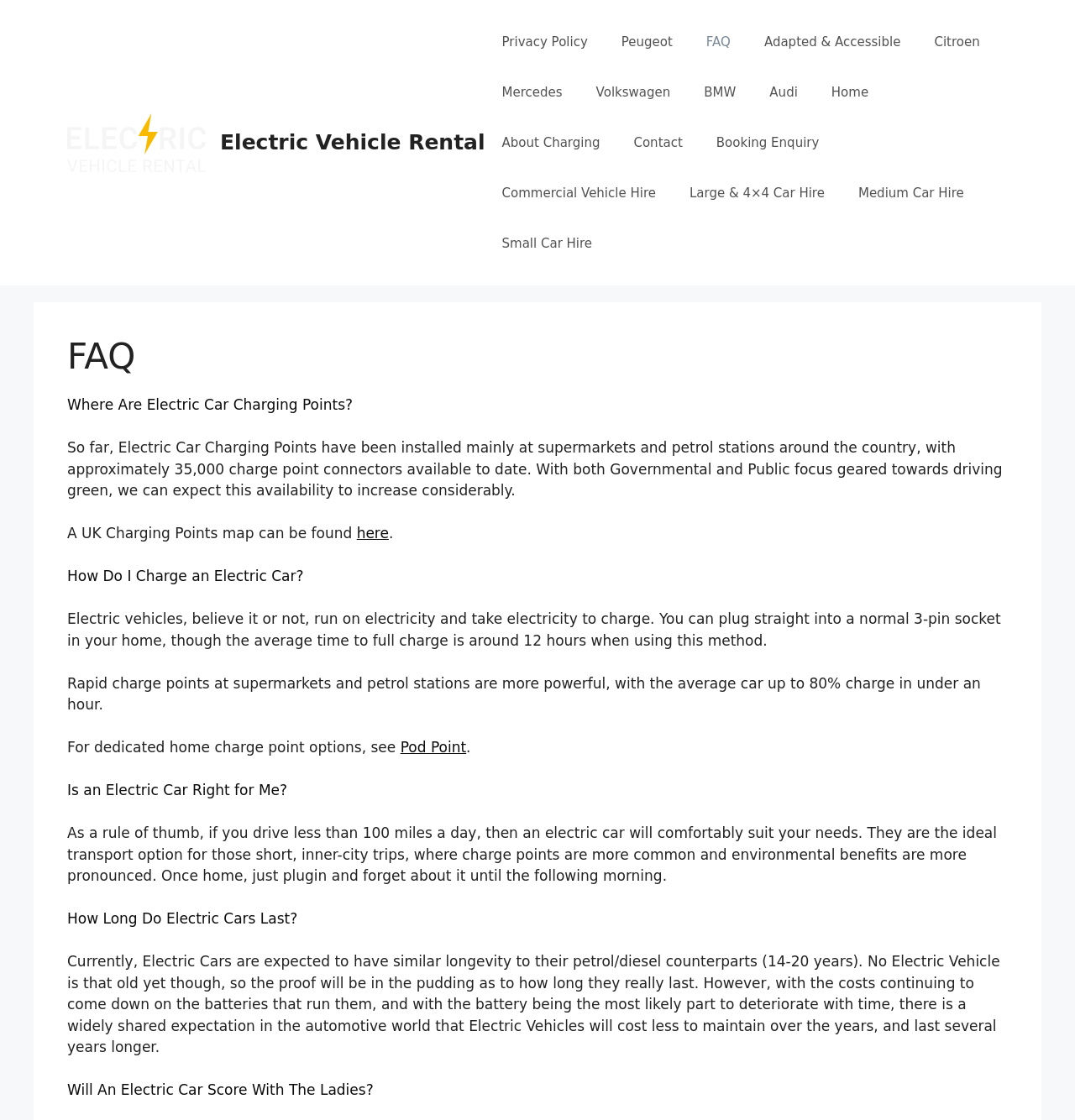Identify the bounding box coordinates of the area that should be clicked in order to complete the given instruction: "Learn about How Do I Charge an Electric Car?". The bounding box coordinates should be four float numbers between 0 and 1, i.e., [left, top, right, bottom].

[0.062, 0.507, 0.282, 0.522]